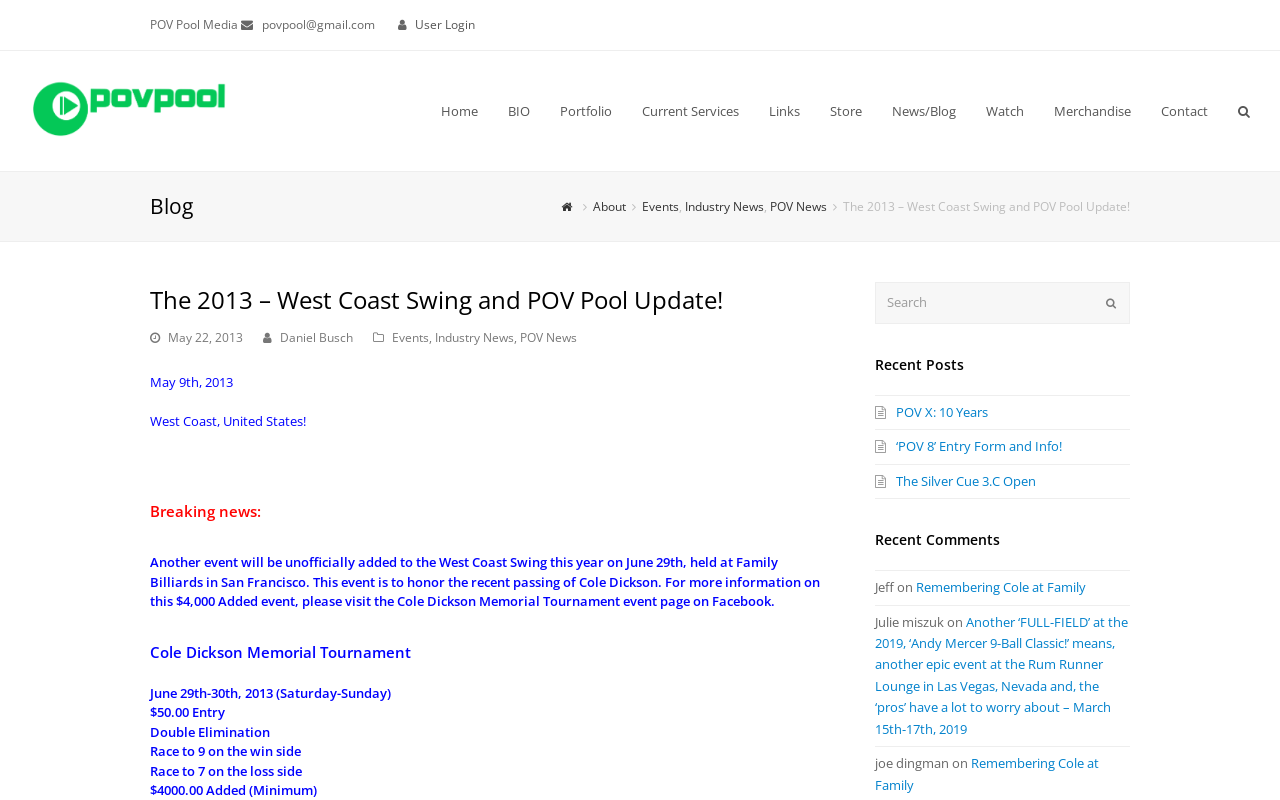Bounding box coordinates should be provided in the format (top-left x, top-left y, bottom-right x, bottom-right y) with all values between 0 and 1. Identify the bounding box for this UI element: POV News

[0.602, 0.248, 0.646, 0.268]